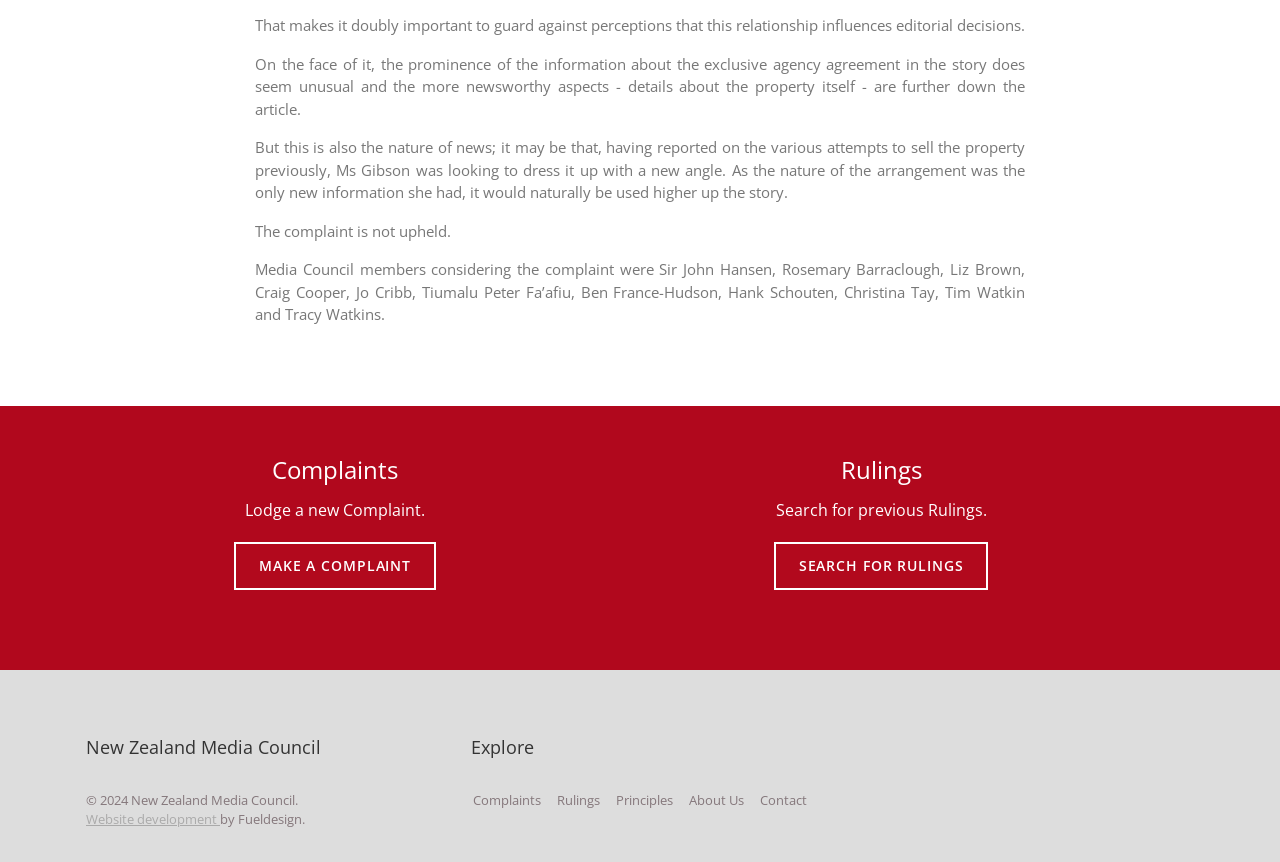How many options are available in the 'Explore' section?
Using the image, provide a concise answer in one word or a short phrase.

5